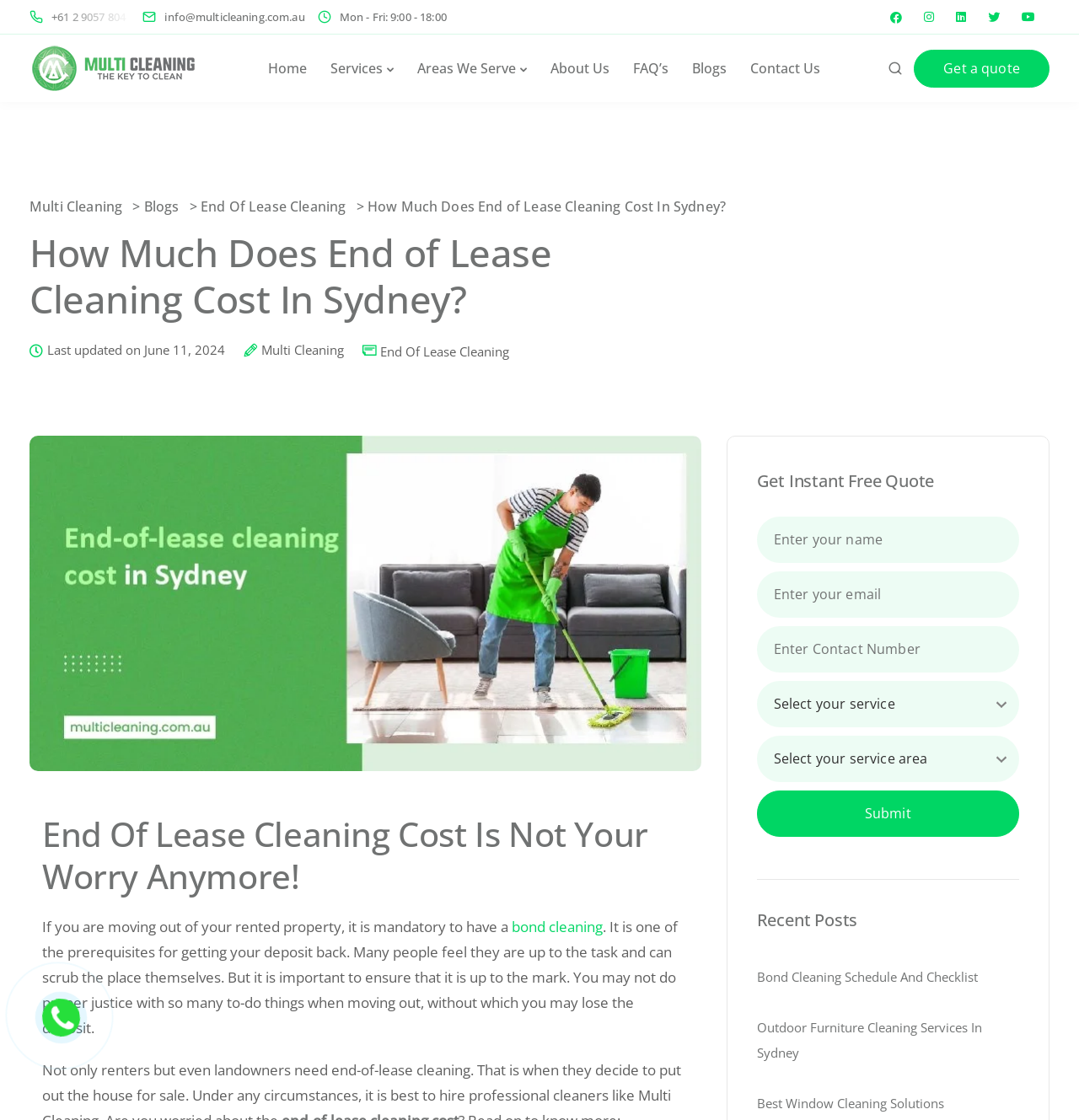Generate the text content of the main headline of the webpage.

How Much Does End of Lease Cleaning Cost In Sydney?